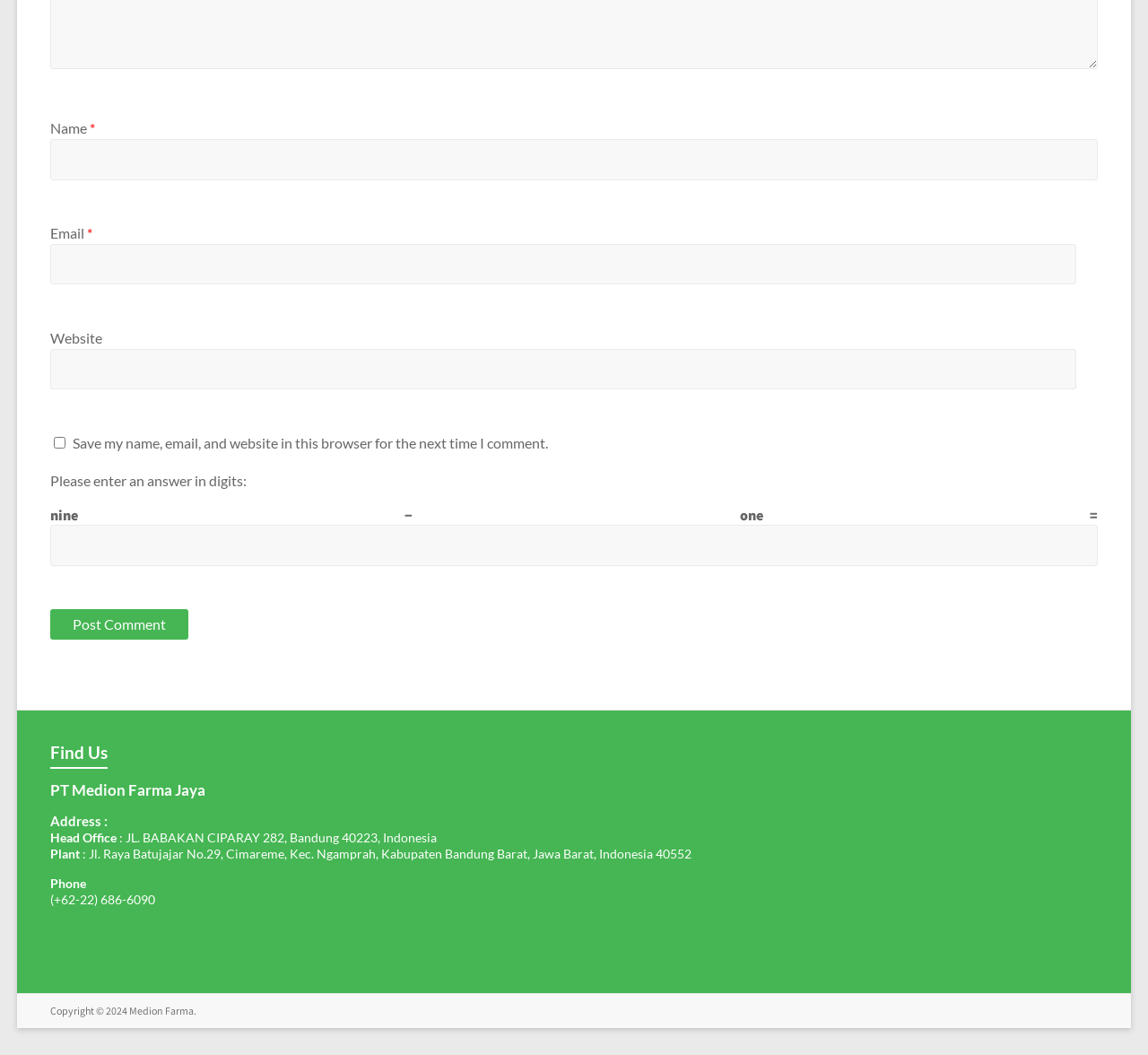Given the element description "6 Managing Quality", identify the bounding box of the corresponding UI element.

None